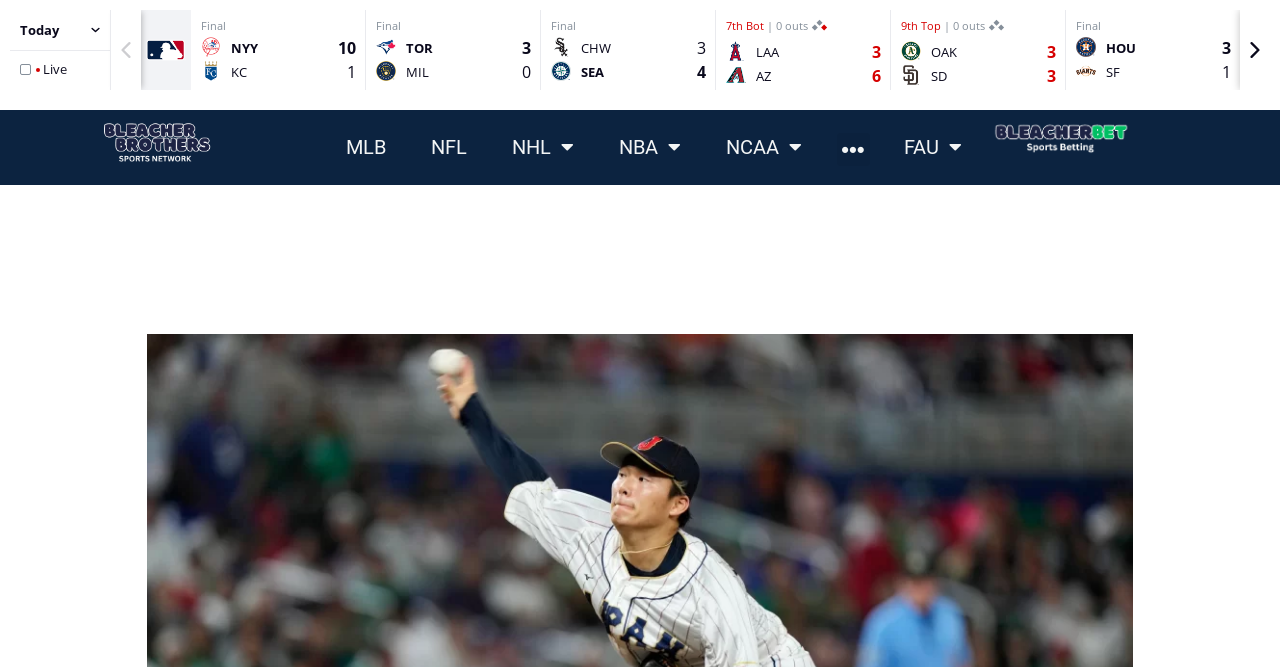What is the sport mentioned in the second link?
Please provide a single word or phrase as the answer based on the screenshot.

MLB